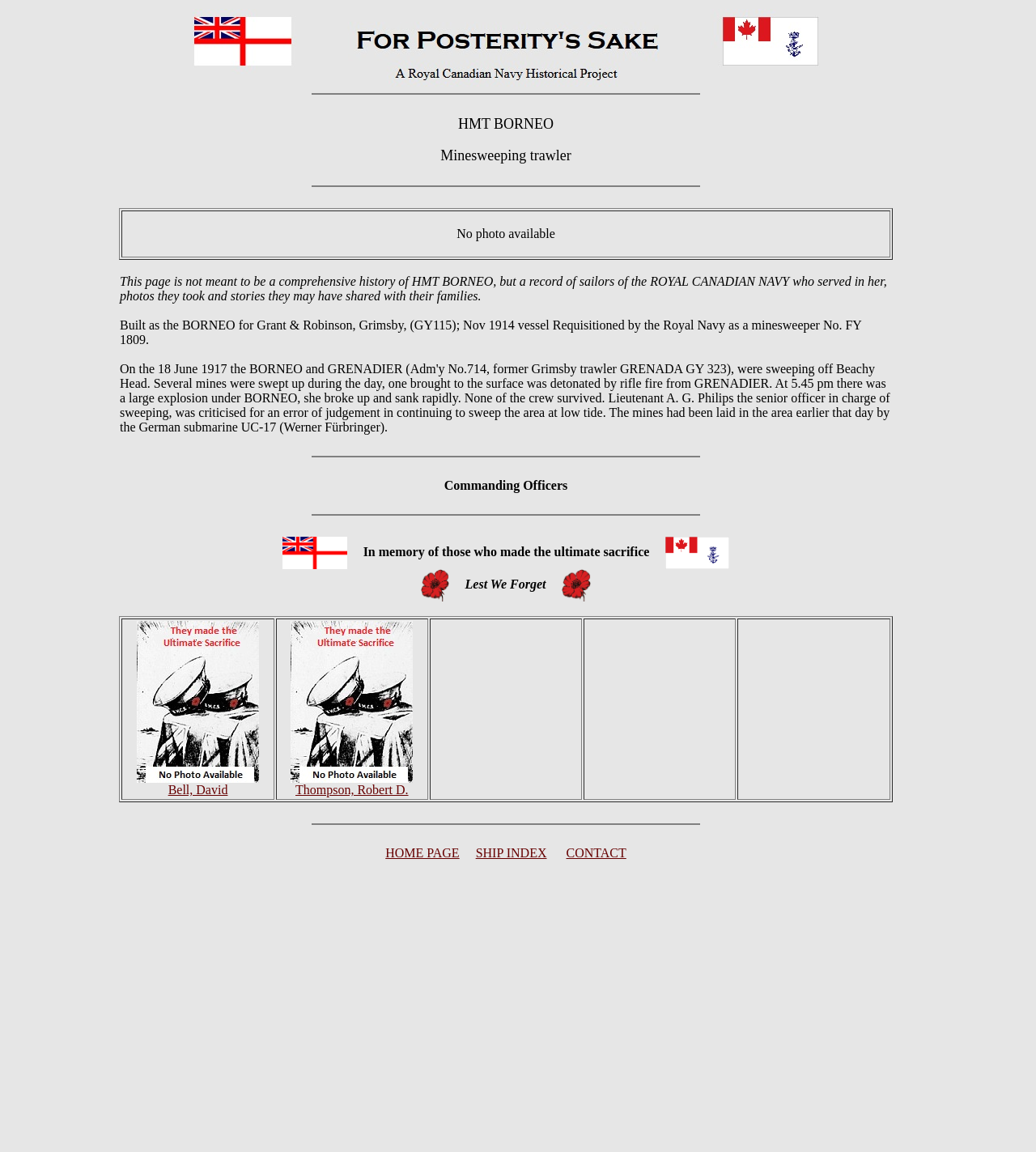Identify and provide the bounding box coordinates of the UI element described: "CONTACT". The coordinates should be formatted as [left, top, right, bottom], with each number being a float between 0 and 1.

[0.546, 0.734, 0.605, 0.746]